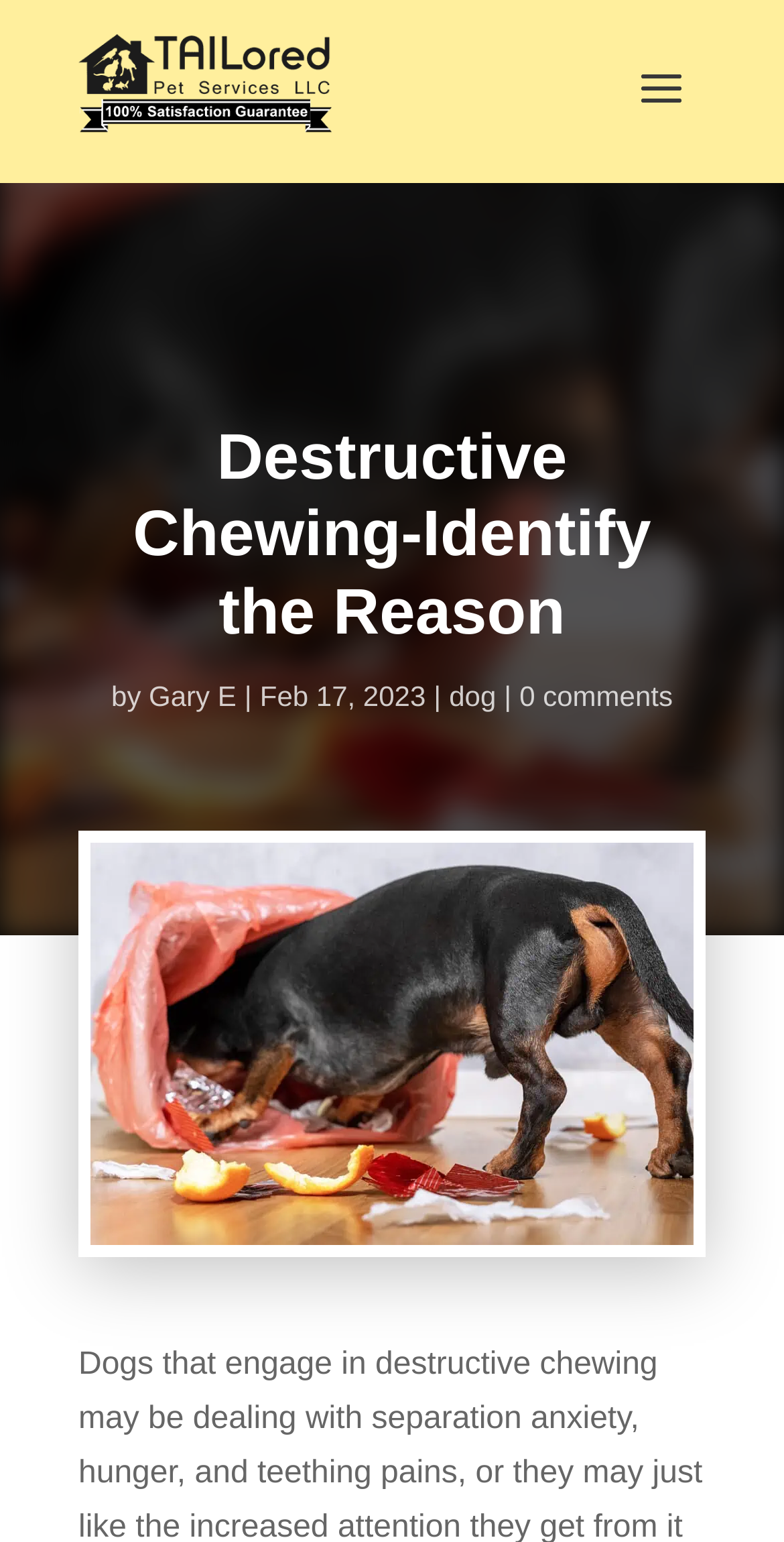Who is the author of the article?
Offer a detailed and exhaustive answer to the question.

The author of the article can be found by looking at the text following the 'by' keyword, which is 'Gary E'.